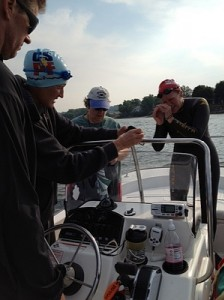What is the color of the swim cap worn by one of the individuals?
Give a detailed response to the question by analyzing the screenshot.

One of the individuals is wearing a blue swim cap adorned with colorful letters, which adds to the sense of camaraderie and team spirit among the group.